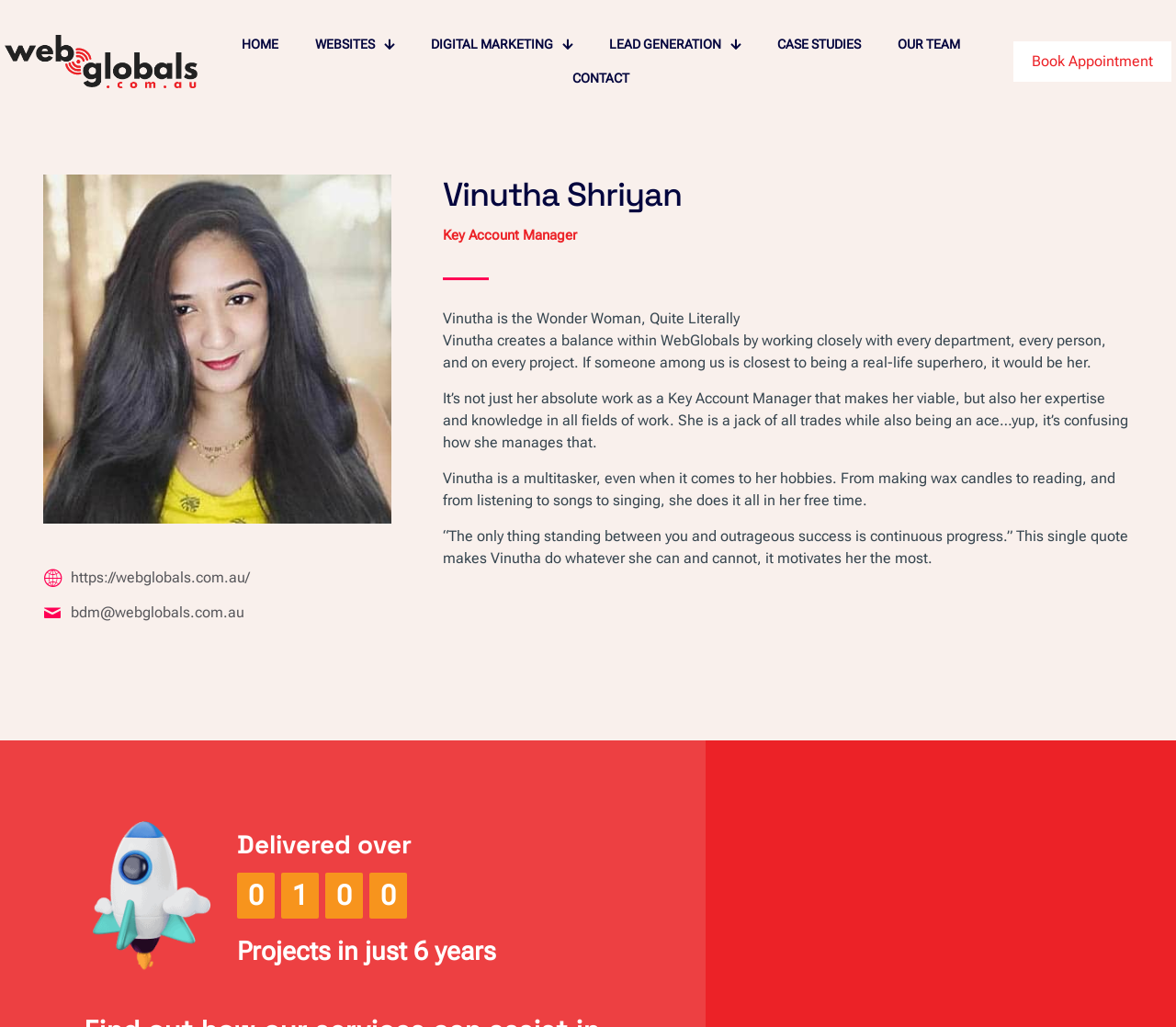Please examine the image and provide a detailed answer to the question: What is Vinutha's role in WebGlobals?

I found this information by looking at the heading element that says 'Key Account Manager' which is located below the heading element that says 'Vinutha Shriyan'. This suggests that Vinutha Shriyan is the person being referred to, and her role is Key Account Manager.